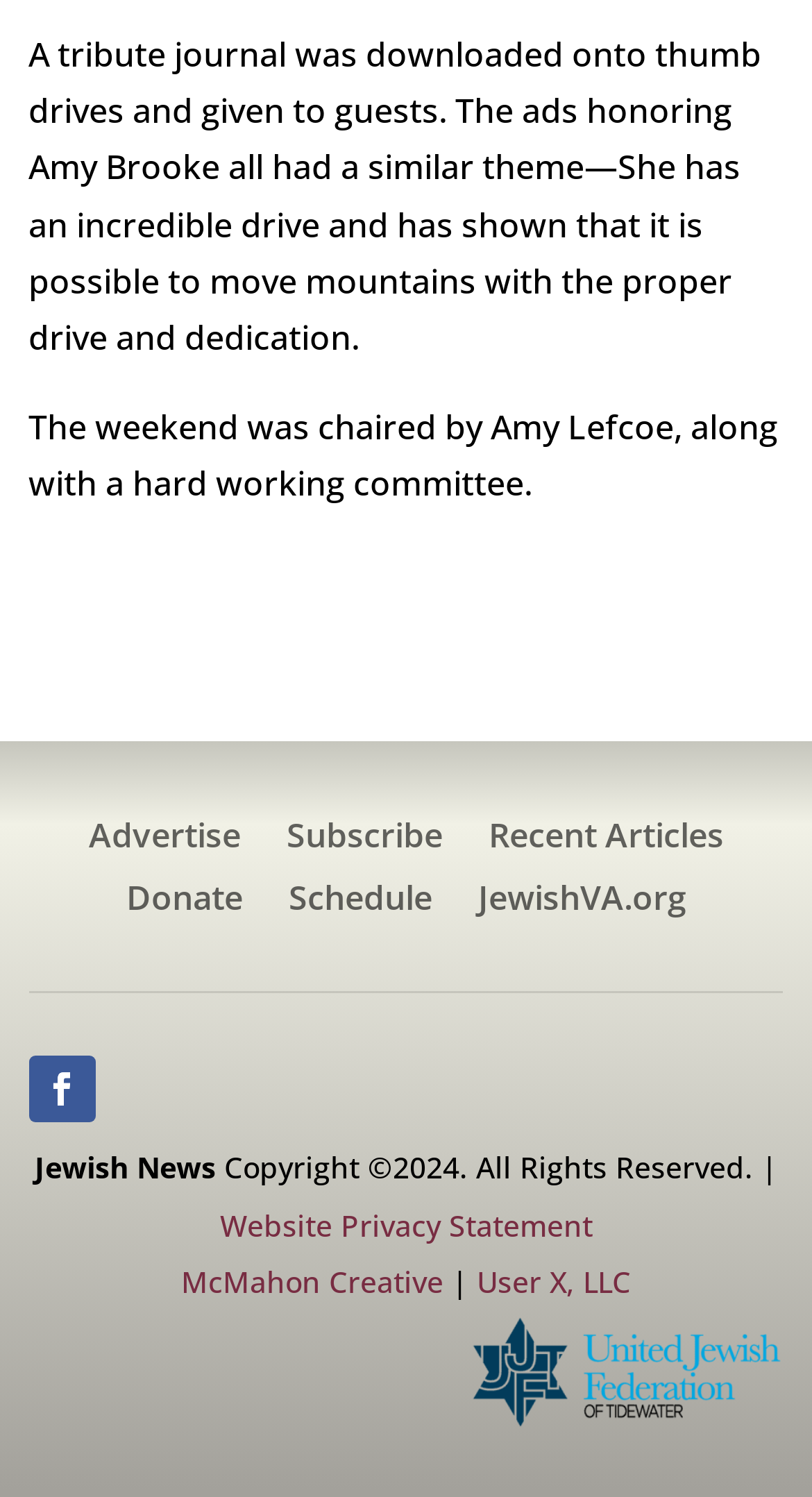Identify the bounding box coordinates of the element that should be clicked to fulfill this task: "Check the website's schedule". The coordinates should be provided as four float numbers between 0 and 1, i.e., [left, top, right, bottom].

[0.355, 0.59, 0.532, 0.621]